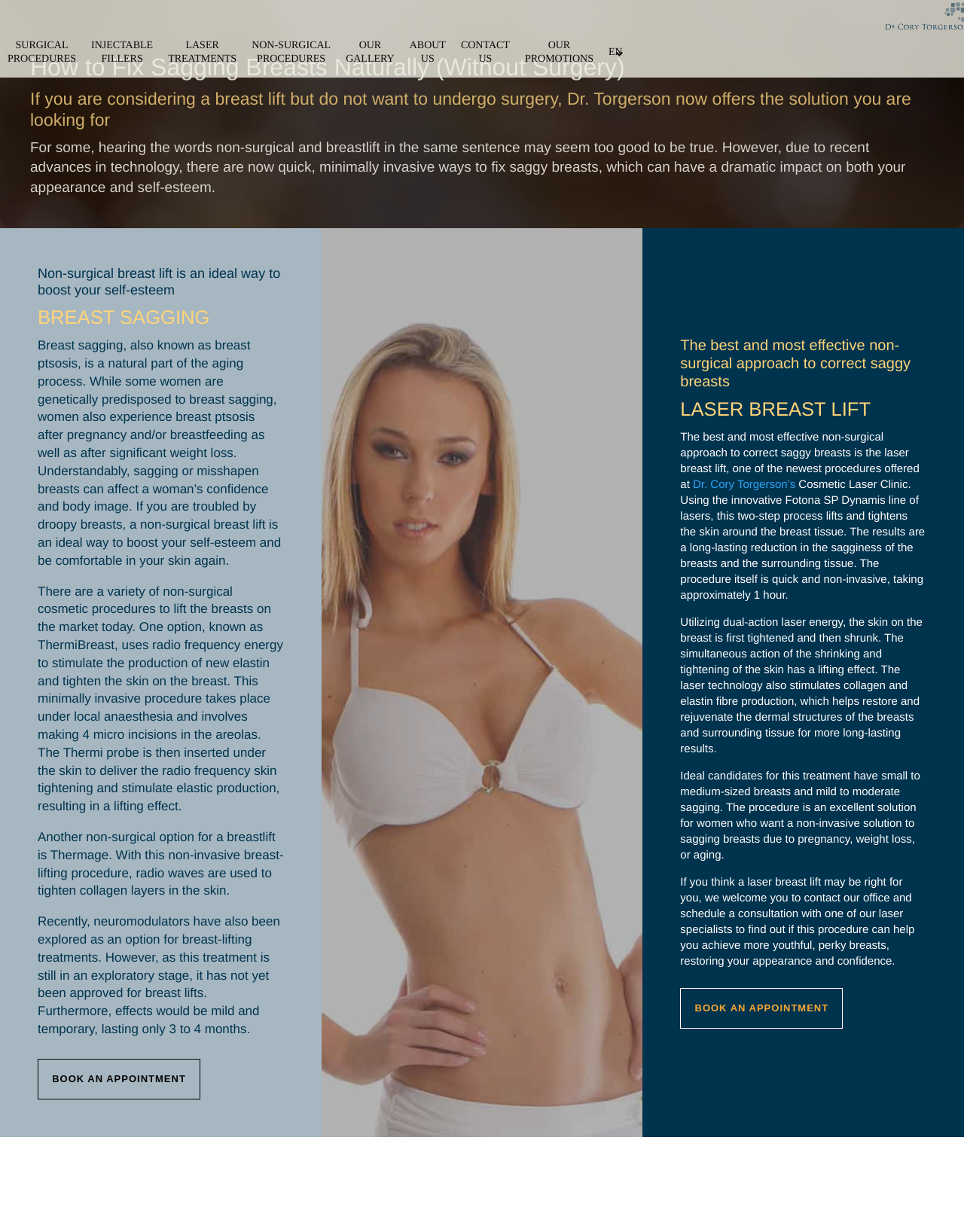Find and indicate the bounding box coordinates of the region you should select to follow the given instruction: "Click the SURGICAL PROCEDURES link".

[0.0, 0.024, 0.087, 0.063]